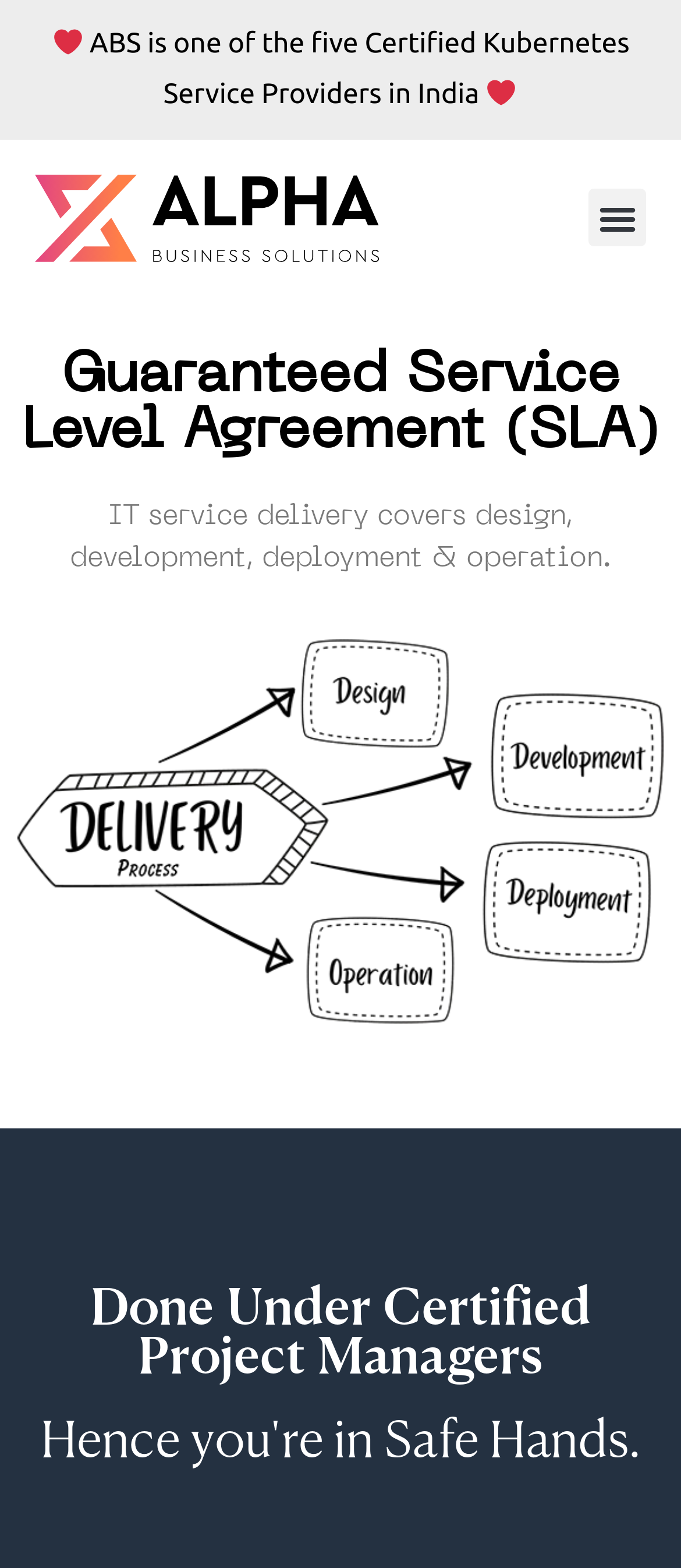What is the company's achievement in Kubernetes?
Give a detailed explanation using the information visible in the image.

Based on the text 'ABS is one of the five Certified Kubernetes Service Providers in India', we can infer that the company has achieved certification as one of the five Kubernetes Service Providers in India.